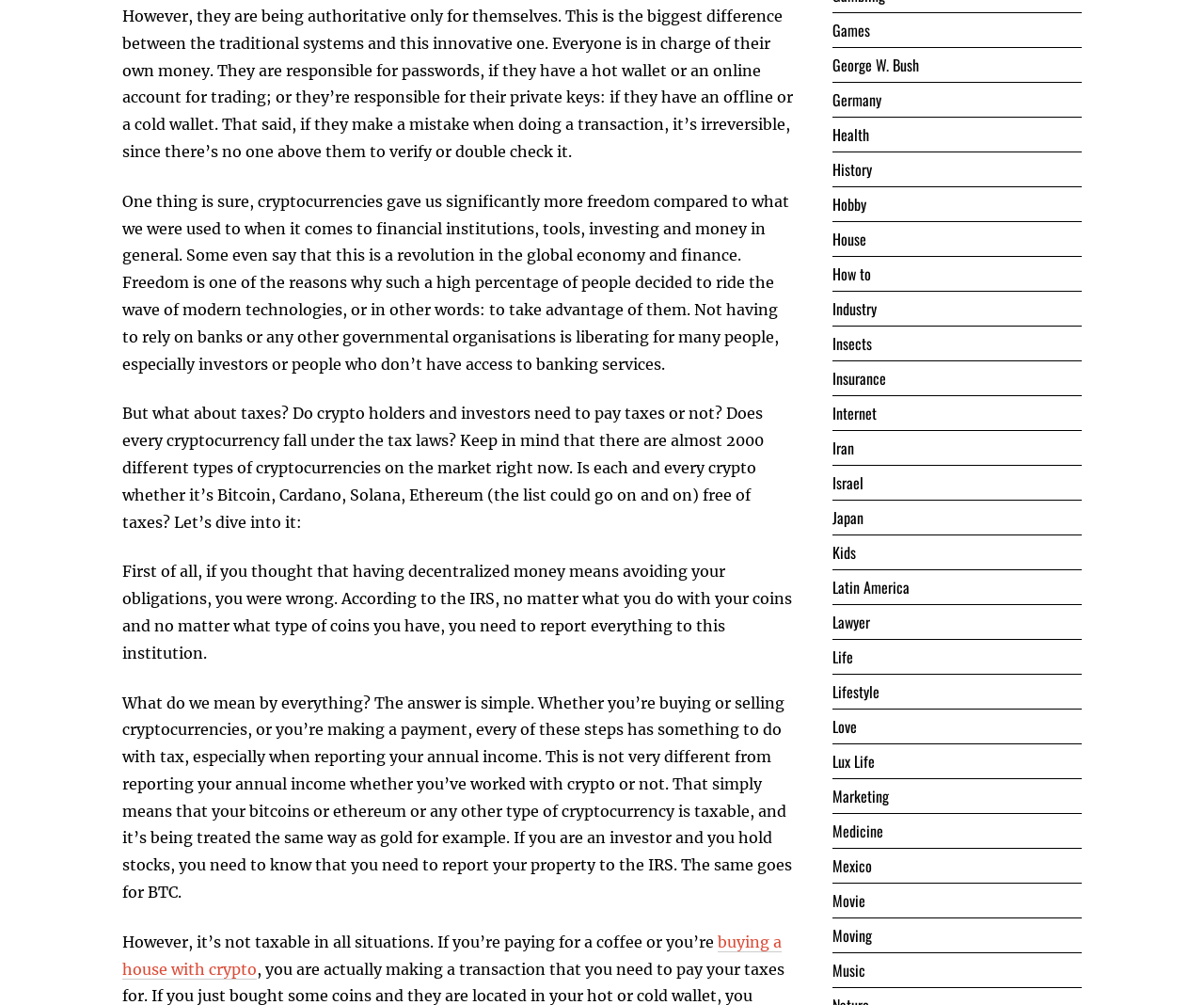Provide the bounding box coordinates for the area that should be clicked to complete the instruction: "click on 'buying a house with crypto'".

[0.102, 0.928, 0.649, 0.973]